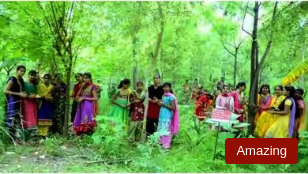Paint a vivid picture with your description of the image.

The image portrays a vibrant gathering in a lush, green setting where a group of women is involved in a community-oriented activity. The women, dressed in colorful traditional attire, stand among young trees, indicating an engagement with nature, likely in a reforestation or tree-planting initiative. The scene reflects a sense of camaraderie and cultural celebration, possibly symbolizing the village's commitment to environmental sustainability. In the background, there appears to be a sign, hinting at the purpose of their gathering, likely related to planting trees in honor of the birth of a girl child or another meaningful cause. The overall atmosphere exudes positivity and the spirit of community empowerment, underscoring the beautiful blend of tradition and environmental consciousness. The caption "Amazing" overlays the image, emphasizing the significance of their efforts.